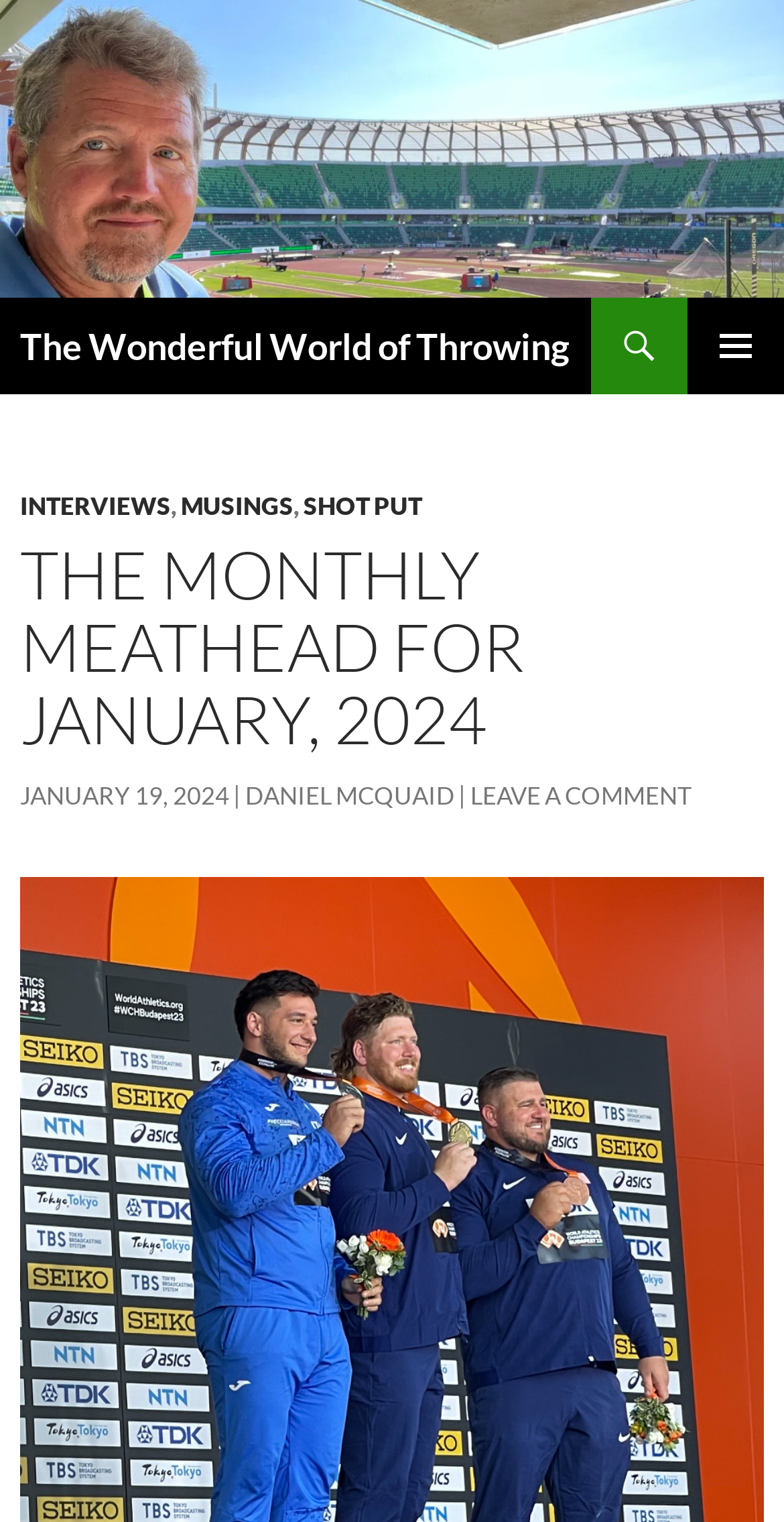Offer an in-depth caption of the entire webpage.

The webpage appears to be a blog post or article from "The Wonderful World of Throwing" website. At the top, there is a logo image and a link to the website's homepage. Below the logo, there is a heading with the same title, "The Wonderful World of Throwing". 

On the top right, there are three links: "Search", a primary menu button, and a "SKIP TO CONTENT" link. The primary menu button is not expanded by default.

Below these top elements, there is a header section with links to different categories, including "INTERVIEWS", "MUSINGS", and "SHOT PUT". These links are separated by commas.

The main content of the webpage starts with a heading that reads "THE MONTHLY MEATHEAD FOR JANUARY, 2024". Below this heading, there is a link to the date "JANUARY 19, 2024", followed by a link to the author's name, "DANIEL MCQUAID". 

Finally, there is a link to "LEAVE A COMMENT" at the bottom of the main content section. The webpage does not appear to have any images other than the logo at the top.